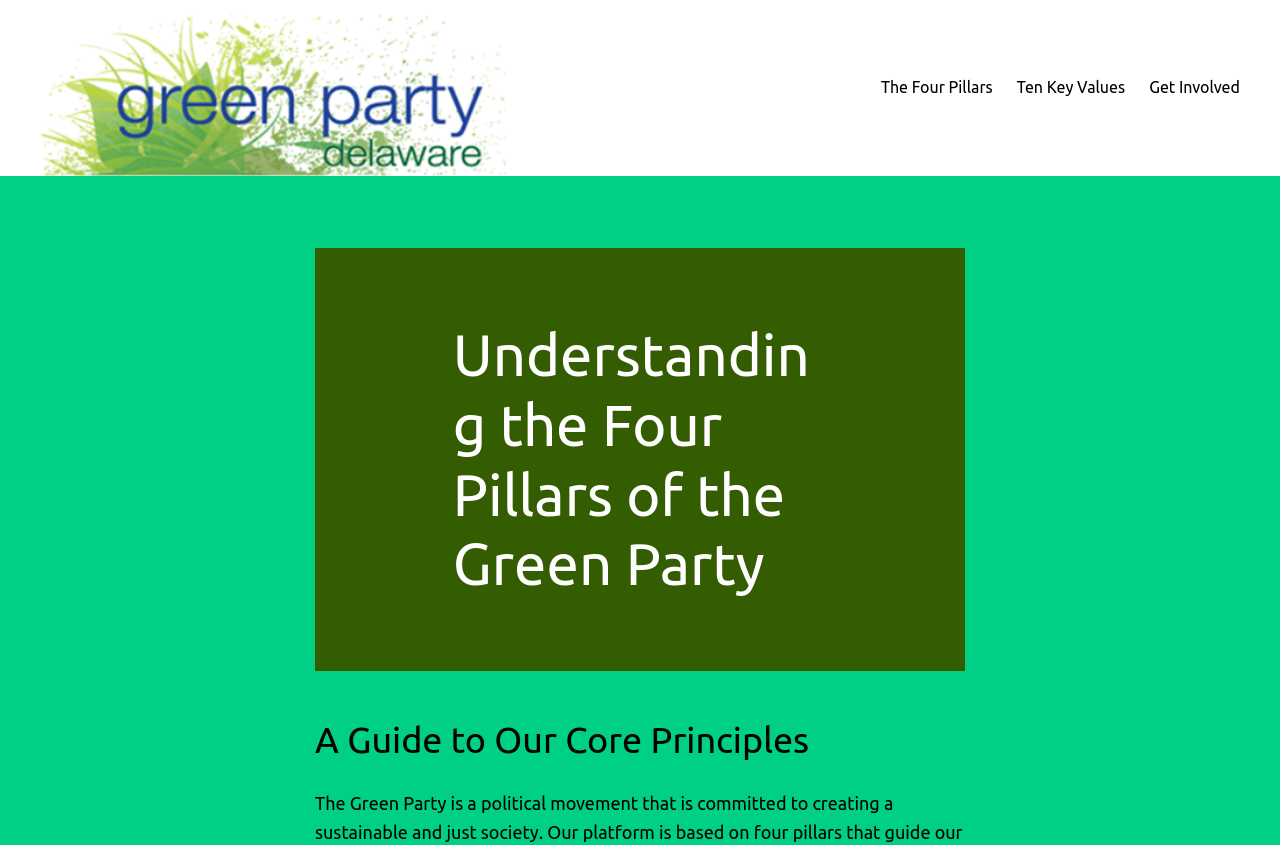Reply to the question with a single word or phrase:
How many navigation links are in the header?

3